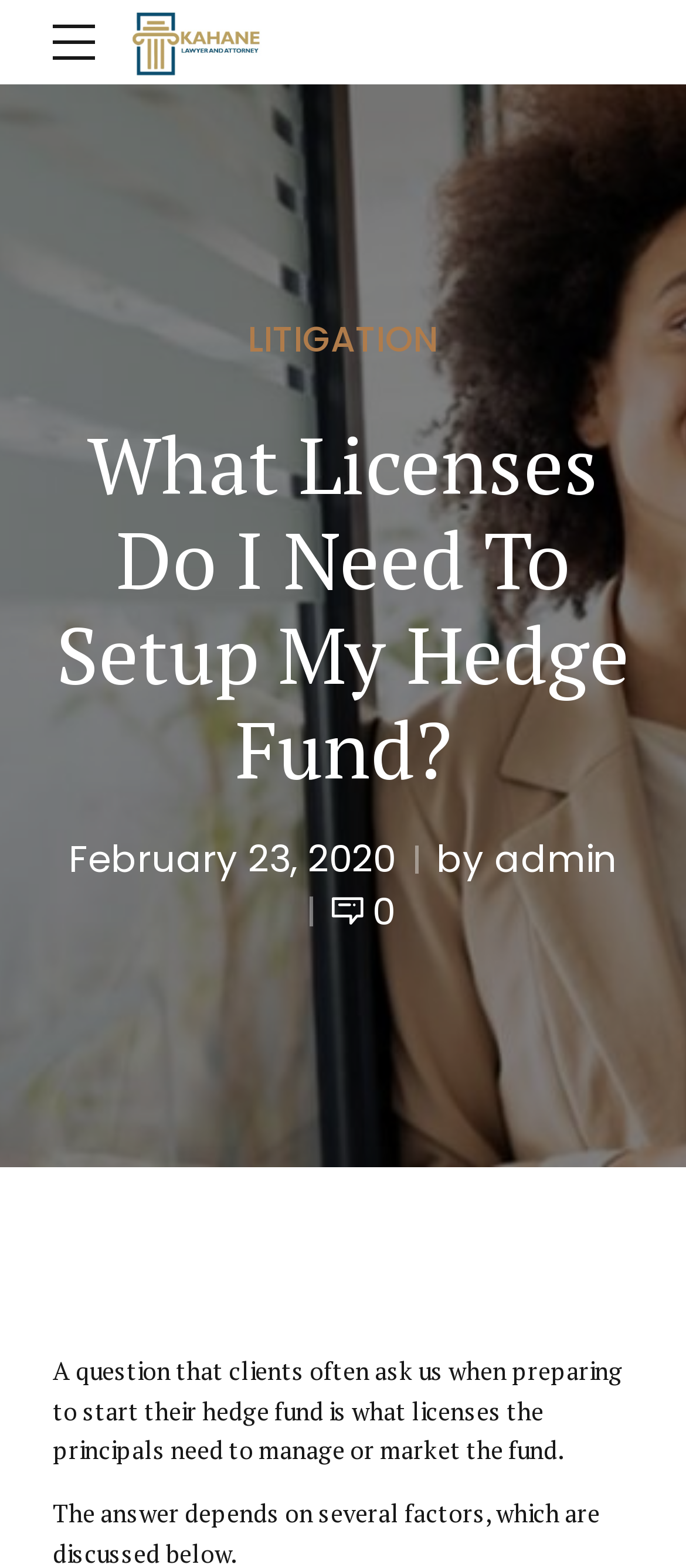Give a full account of the webpage's elements and their arrangement.

The webpage is about setting up a hedge fund and the necessary licenses required. At the top, there is a logo of Kahane Law Group, which is an image with a link to the law group's website. Below the logo, there is a header section that spans almost the entire width of the page. Within this section, there is a heading that reads "LITIGATION What Licenses Do I Need To Setup My Hedge Fund?" with a link to the "LITIGATION" section. 

To the right of the heading, there is a date "February 23, 2020" and an author credit "by admin" which is a link. There is also a small icon with a number "0" next to it, which might be a social media sharing button. 

Below the header section, there is a paragraph of text that explains that clients often ask about the necessary licenses required to manage or market a hedge fund when preparing to start one.